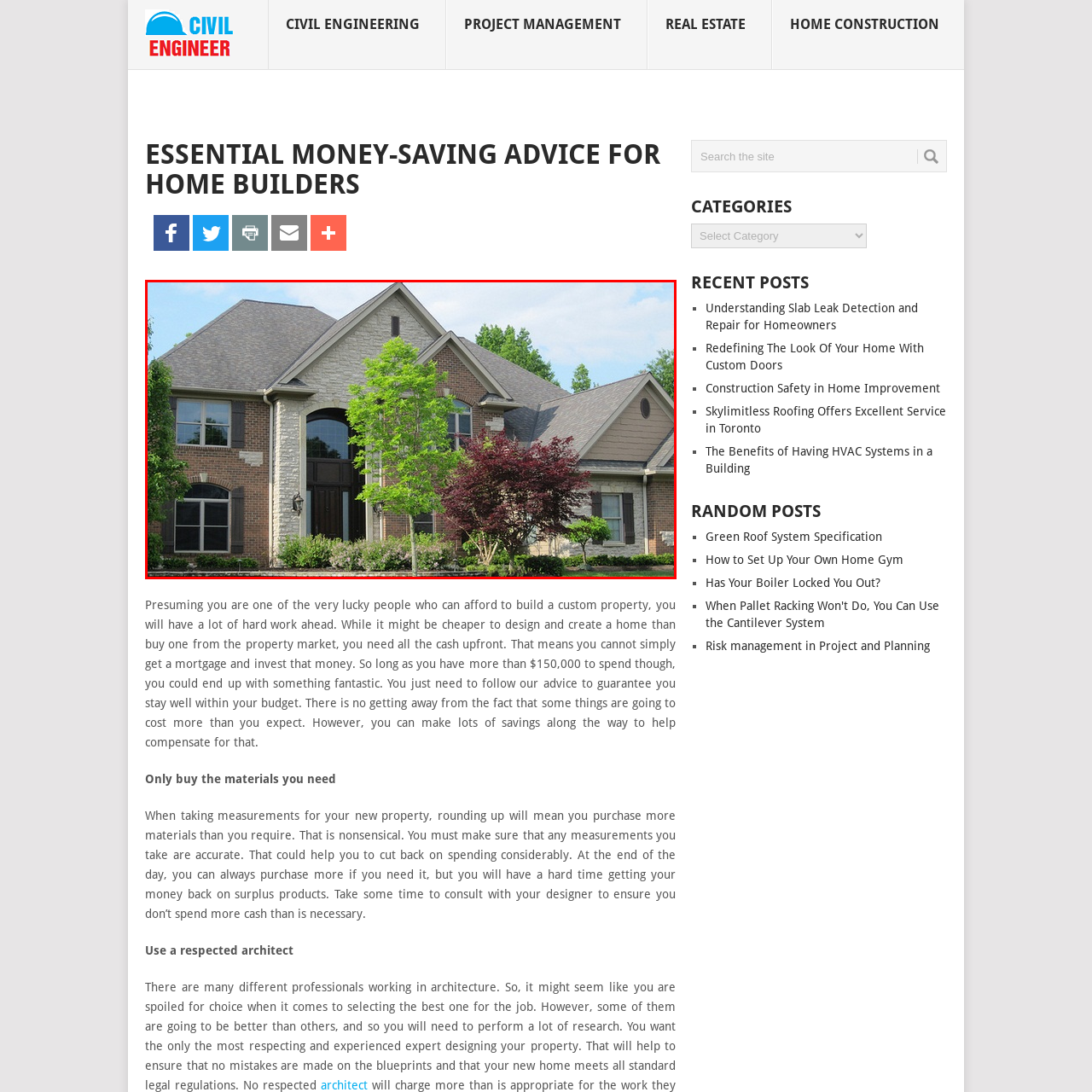What is the purpose of the landscaping?
Observe the image enclosed by the red boundary and respond with a one-word or short-phrase answer.

To provide tranquility and harmony